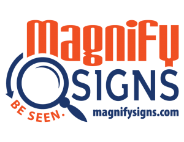Answer the question in a single word or phrase:
What is the slogan integrated into the logo design?

BE SEEN